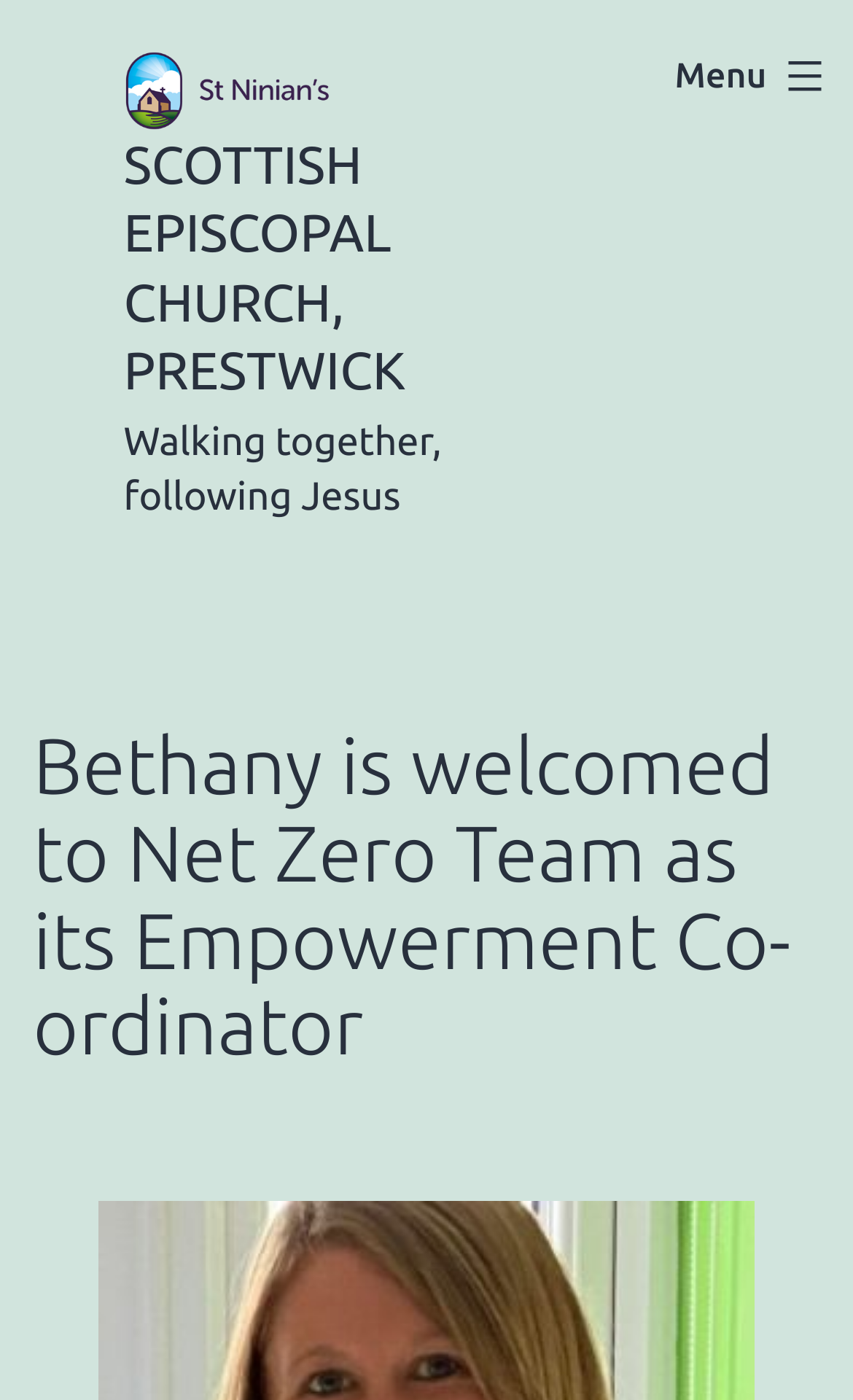Determine the main heading of the webpage and generate its text.

SCOTTISH EPISCOPAL CHURCH, PRESTWICK